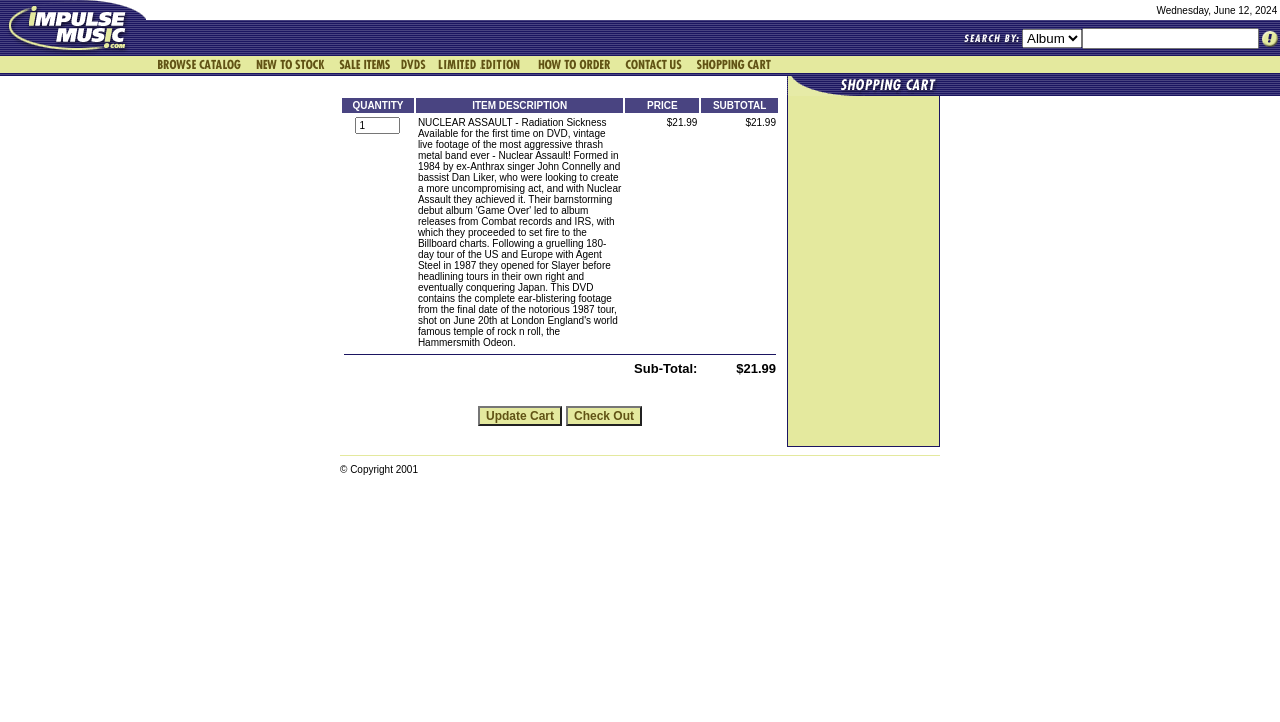Provide the bounding box coordinates of the HTML element described by the text: "input value="1" name="item_A9601" value="1"".

[0.278, 0.162, 0.313, 0.186]